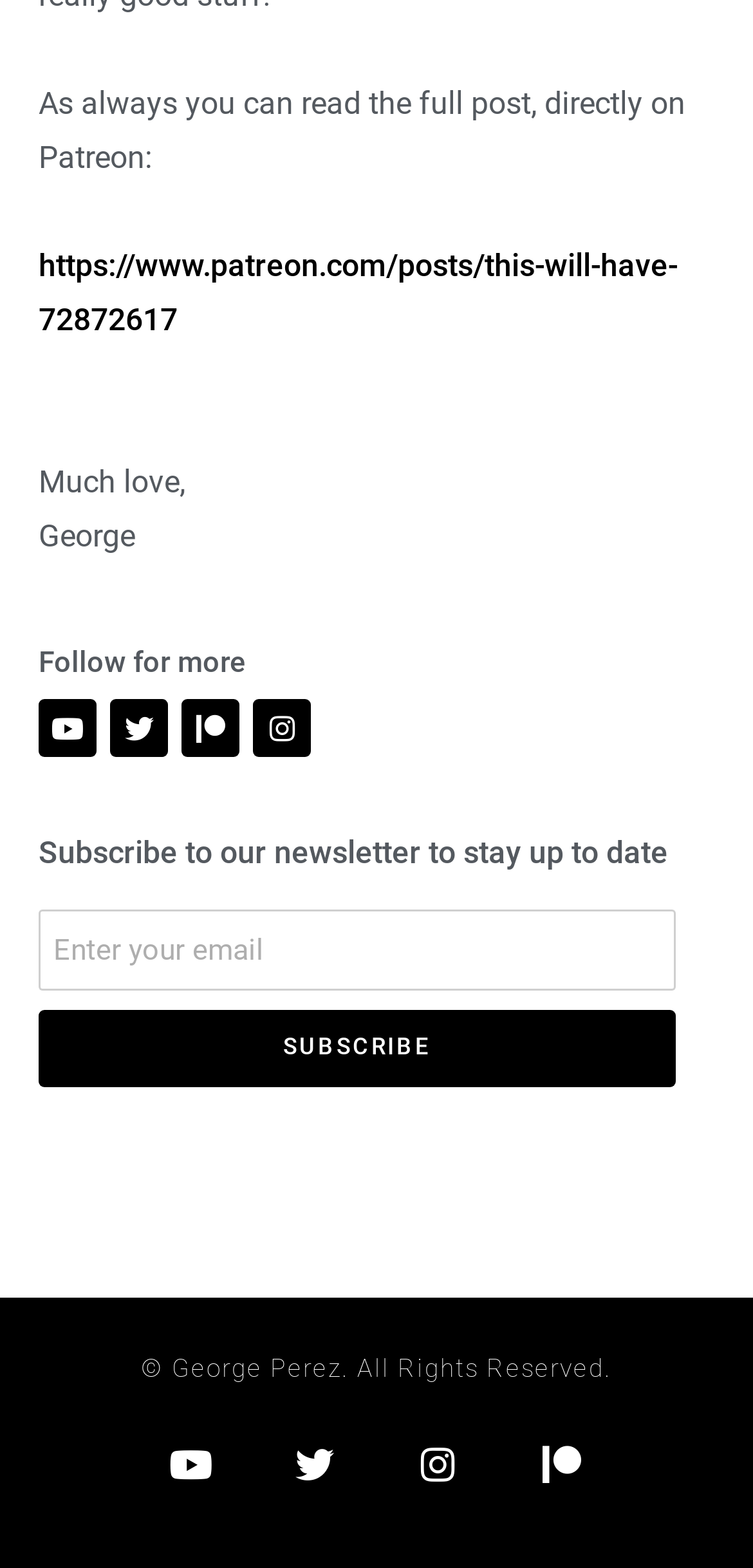Please identify the bounding box coordinates of the element I need to click to follow this instruction: "Click the Patreon link".

[0.051, 0.158, 0.9, 0.216]